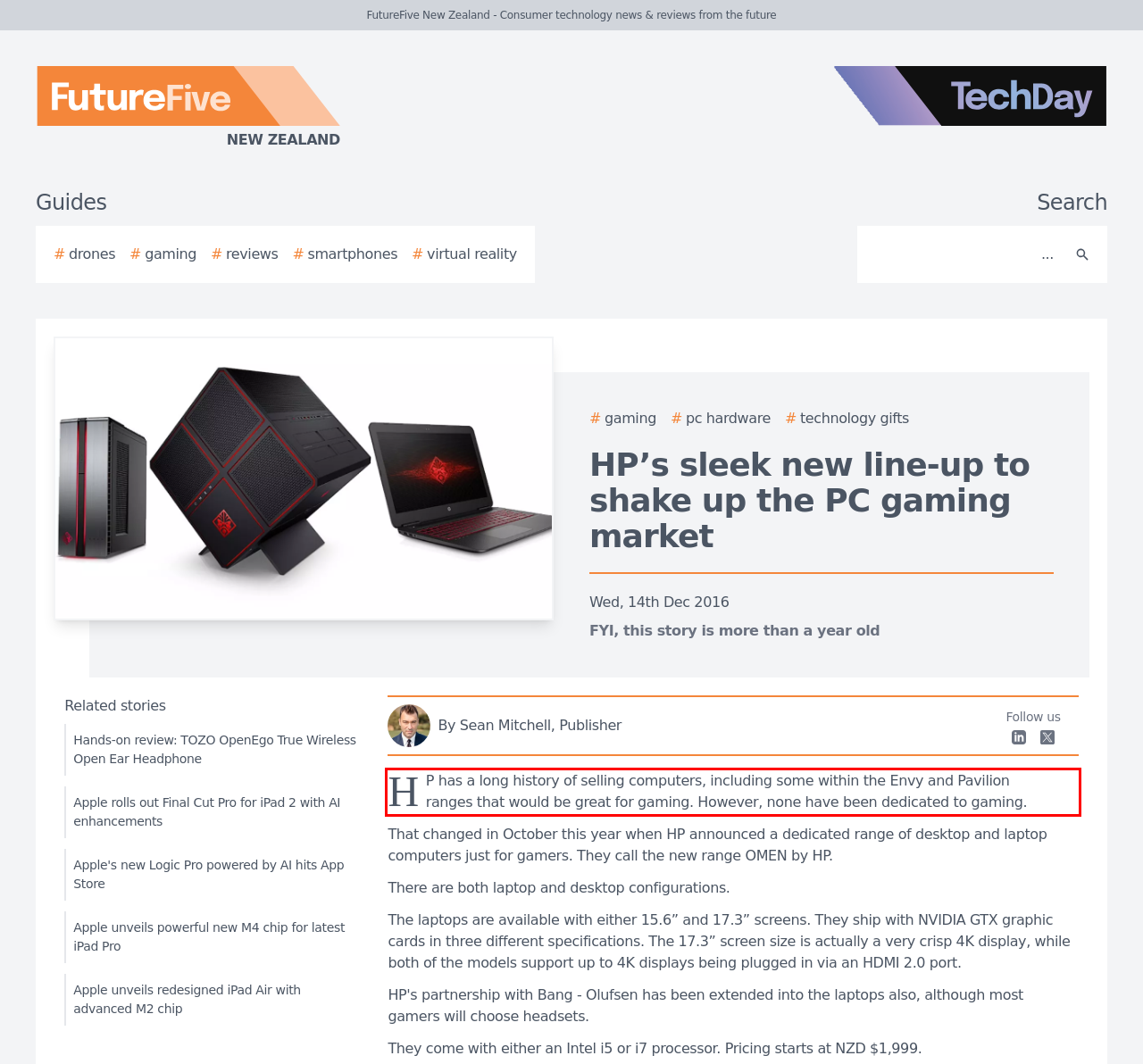Please extract the text content within the red bounding box on the webpage screenshot using OCR.

HP has a long history of selling computers, including some within the Envy and Pavilion ranges that would be great for gaming. However, none have been dedicated to gaming.